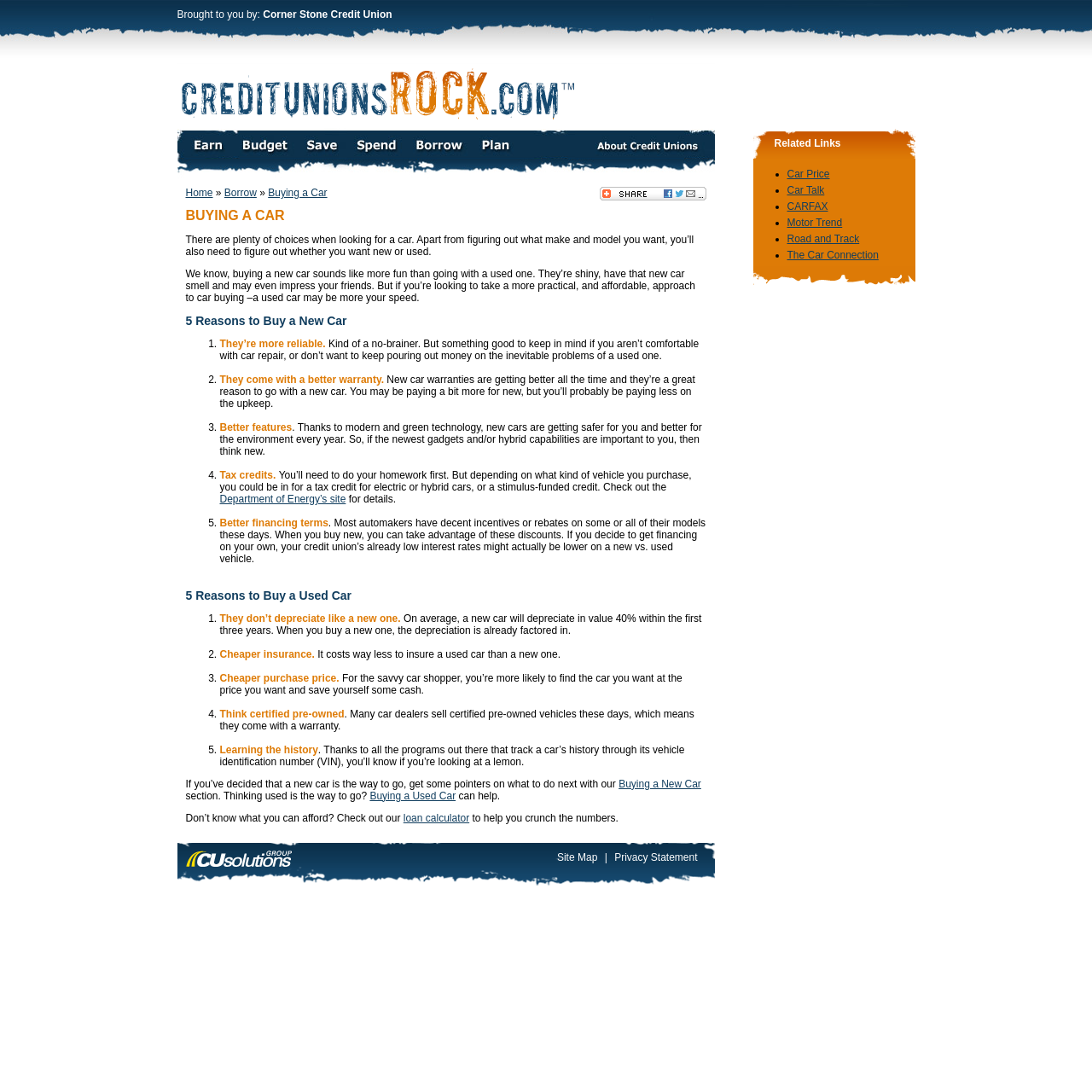Elaborate on the different components and information displayed on the webpage.

This webpage is about buying new and used cars, specifically providing information on the pros and cons of each option. At the top, there is a header section with a logo and a link to "Corner Stone Credit Union CU Rocks!" along with a "Related Links" section that lists several car-related websites. Below this, there is a navigation menu with links to "Home", "Borrow", "Buying a Car", and "Bookmark and Share".

The main content of the page is divided into two sections: "5 Reasons to Buy a New Car" and "5 Reasons to Buy a Used Car". Each section has a heading and a list of five points, each with a number and a brief description. The points are presented in a clear and concise manner, making it easy to compare the advantages of buying new versus used.

The "5 Reasons to Buy a New Car" section highlights the benefits of buying new, including reliability, better warranties, advanced features, tax credits, and better financing terms. The "5 Reasons to Buy a Used Car" section, on the other hand, emphasizes the advantages of buying used, including lower depreciation, cheaper insurance, lower purchase prices, certified pre-owned options, and the ability to learn about a car's history.

At the bottom of the page, there are two links to additional resources: "Buying a New Car" and "Buying a Used Car", which provide further guidance for those who have decided on their preferred option. Overall, the webpage presents a balanced view of the pros and cons of buying new and used cars, making it a useful resource for anyone considering purchasing a vehicle.